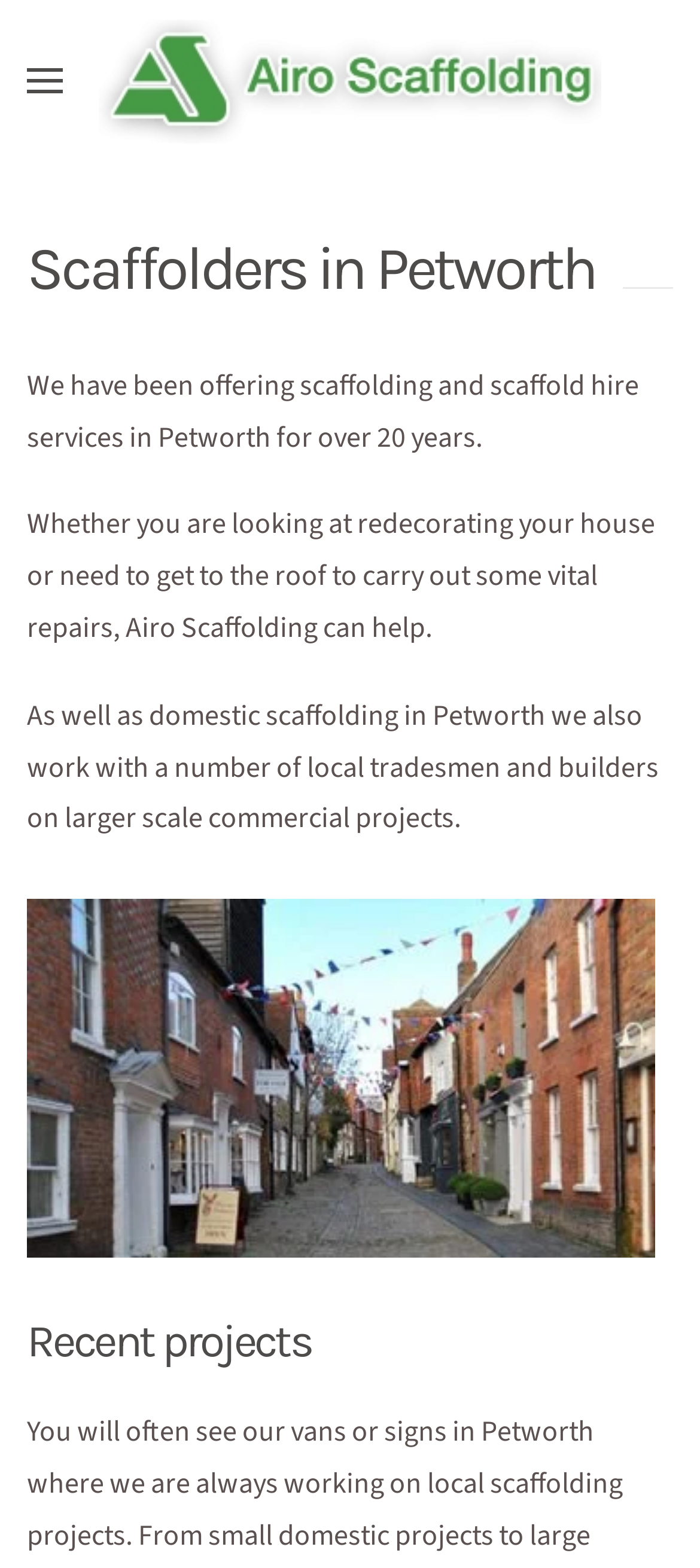Are there any images on the webpage?
Kindly answer the question with as much detail as you can.

The webpage contains at least two image elements, one with the text 'Scaffolders in Petworth' and another without any text, indicating that there are images on the webpage.